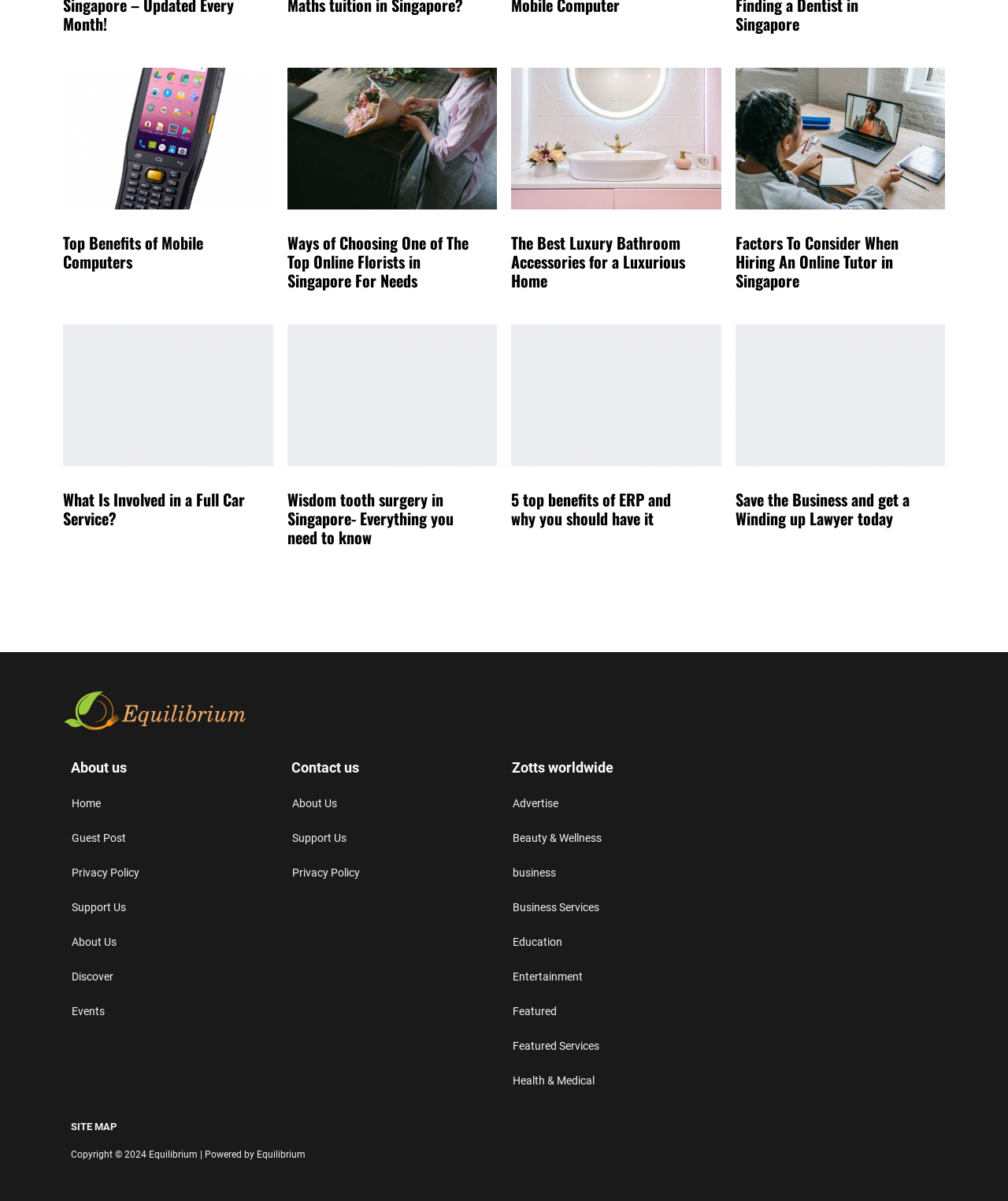Using the element description: "Featured", determine the bounding box coordinates for the specified UI element. The coordinates should be four float numbers between 0 and 1, [left, top, right, bottom].

[0.508, 0.827, 0.711, 0.856]